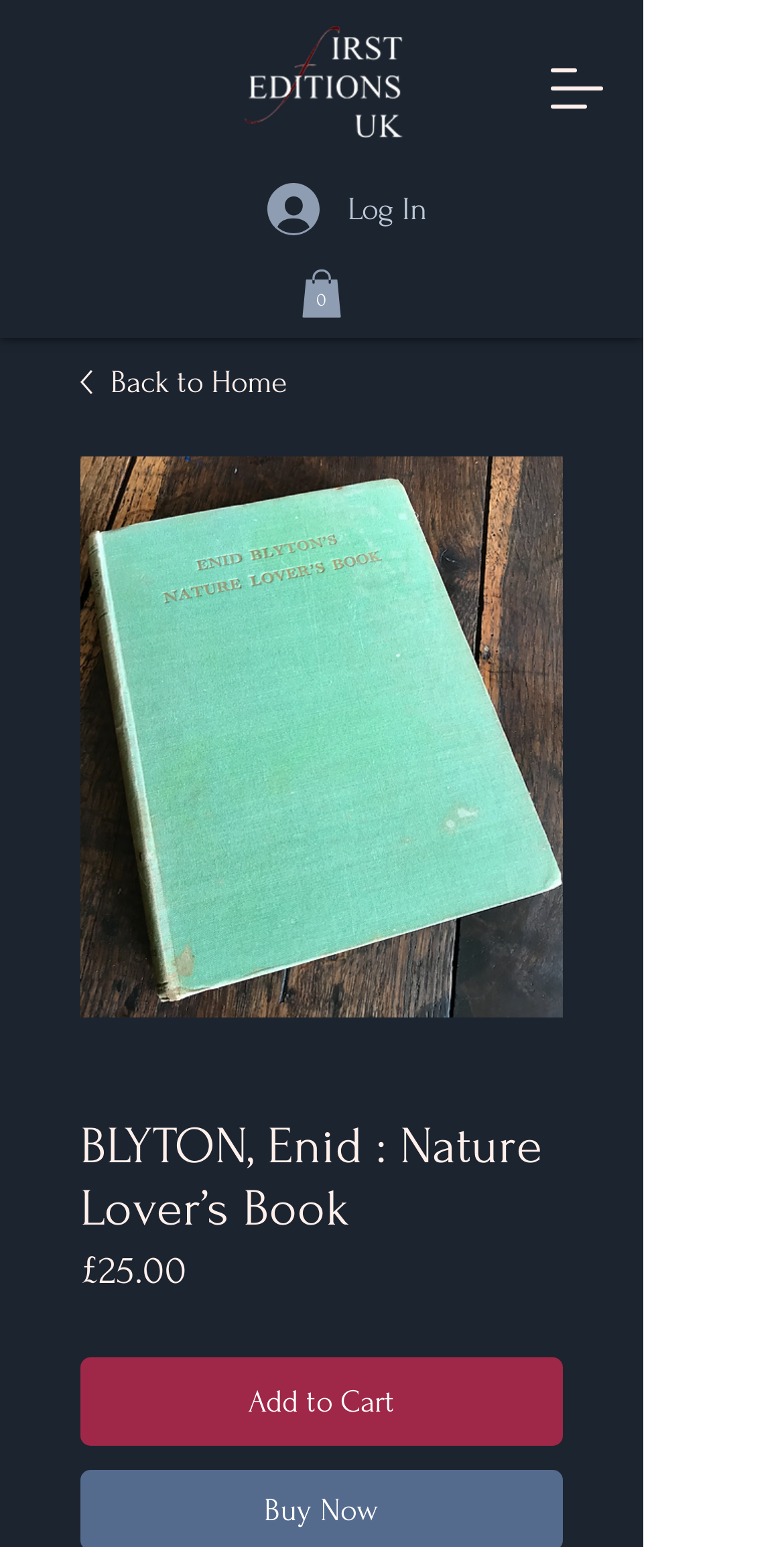Identify the bounding box of the UI component described as: "Log In".

[0.305, 0.11, 0.515, 0.16]